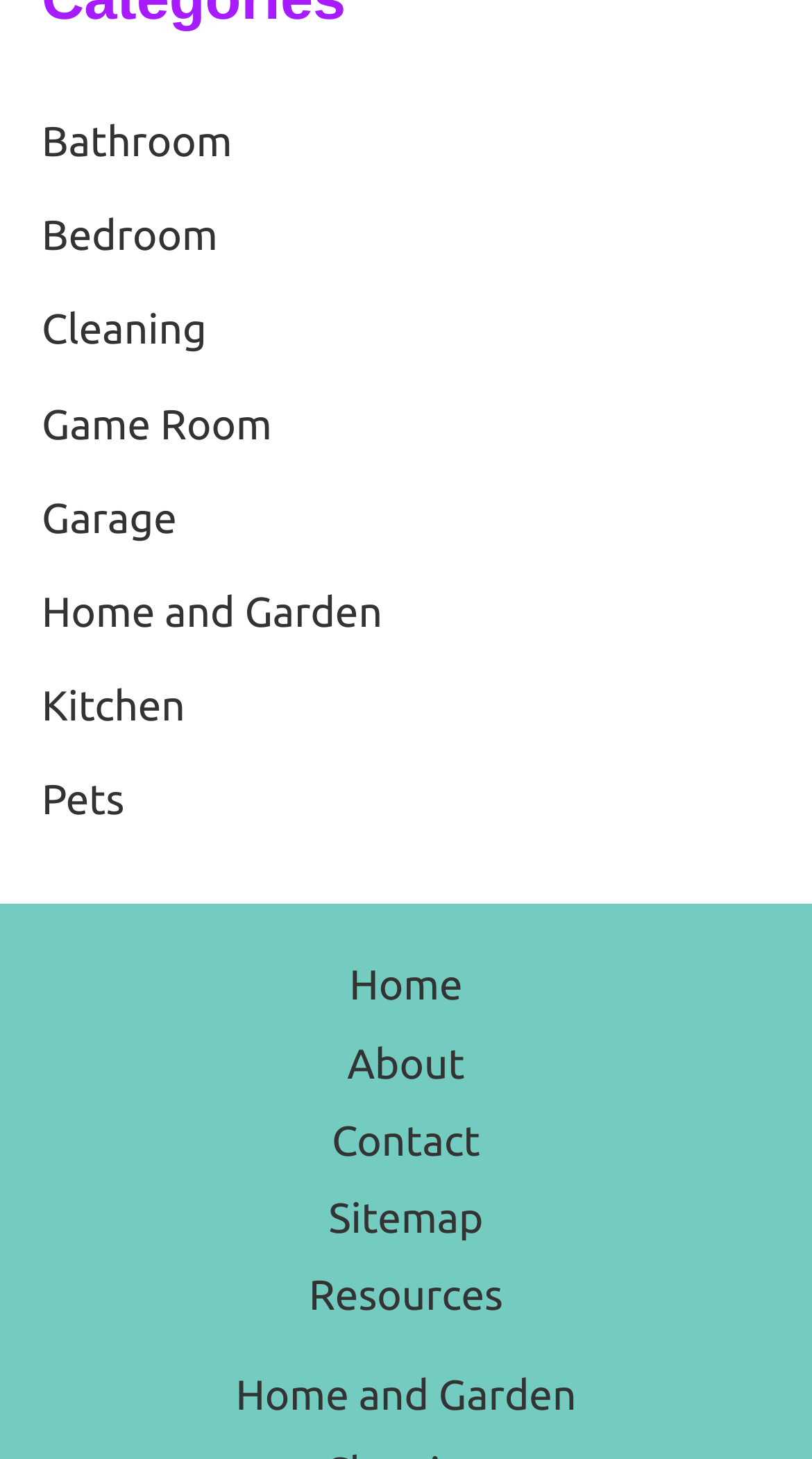Please identify the bounding box coordinates of the element's region that needs to be clicked to fulfill the following instruction: "Browse Bathroom products". The bounding box coordinates should consist of four float numbers between 0 and 1, i.e., [left, top, right, bottom].

[0.051, 0.08, 0.286, 0.113]